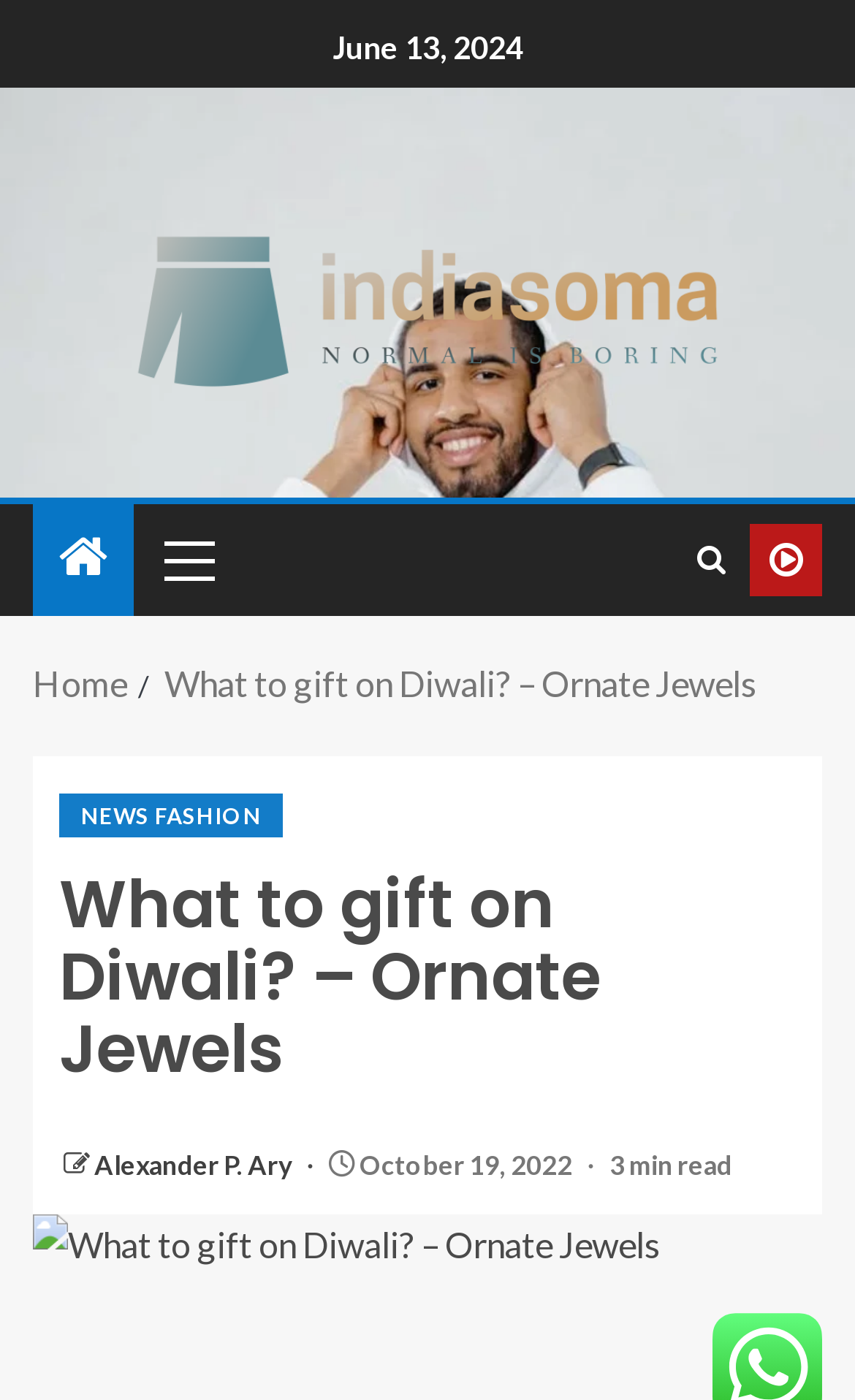Please provide the bounding box coordinates for the UI element as described: "News fashion". The coordinates must be four floats between 0 and 1, represented as [left, top, right, bottom].

[0.069, 0.567, 0.331, 0.598]